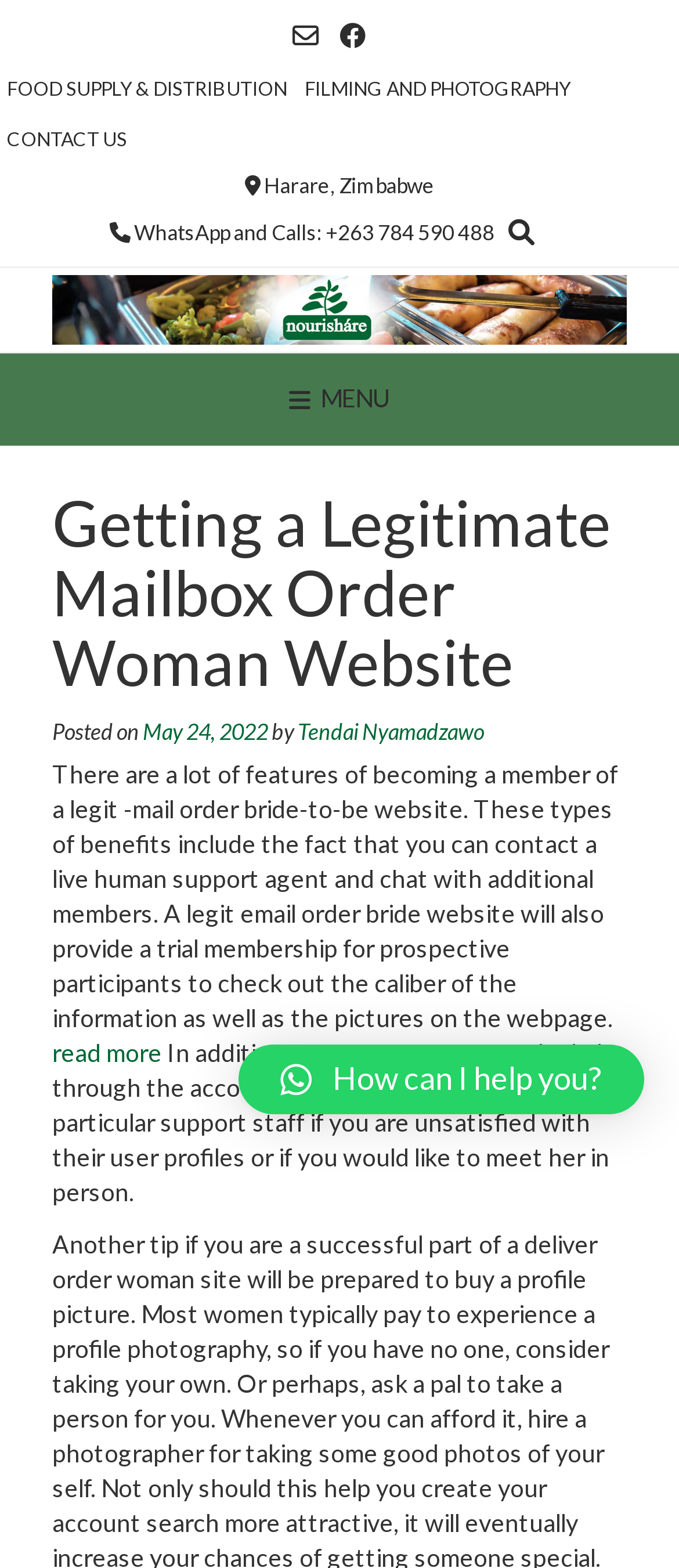Find the bounding box coordinates of the area to click in order to follow the instruction: "Click on Research Talk".

None